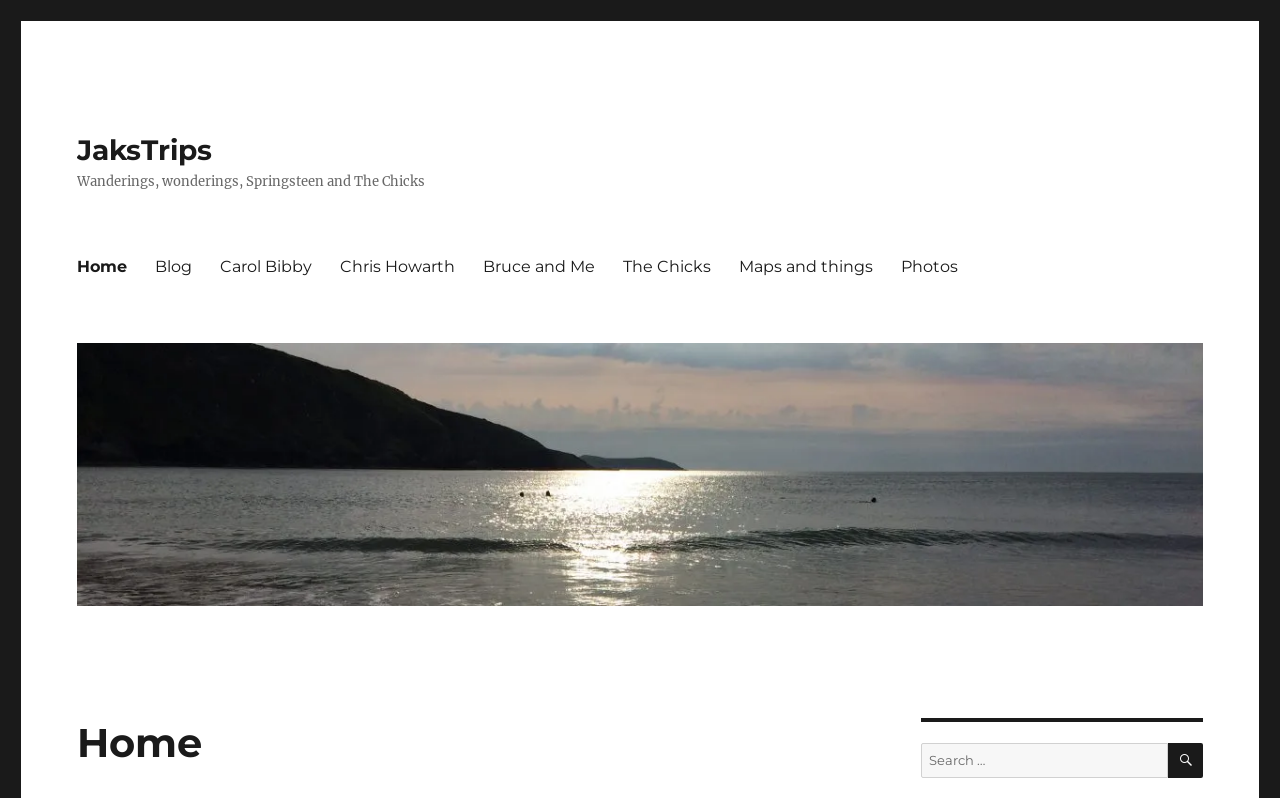What is the name of the blog?
Please give a well-detailed answer to the question.

The name of the blog can be determined by looking at the top-left corner of the webpage, where it says 'JaksTrips' in a prominent font. This is likely the title of the blog.